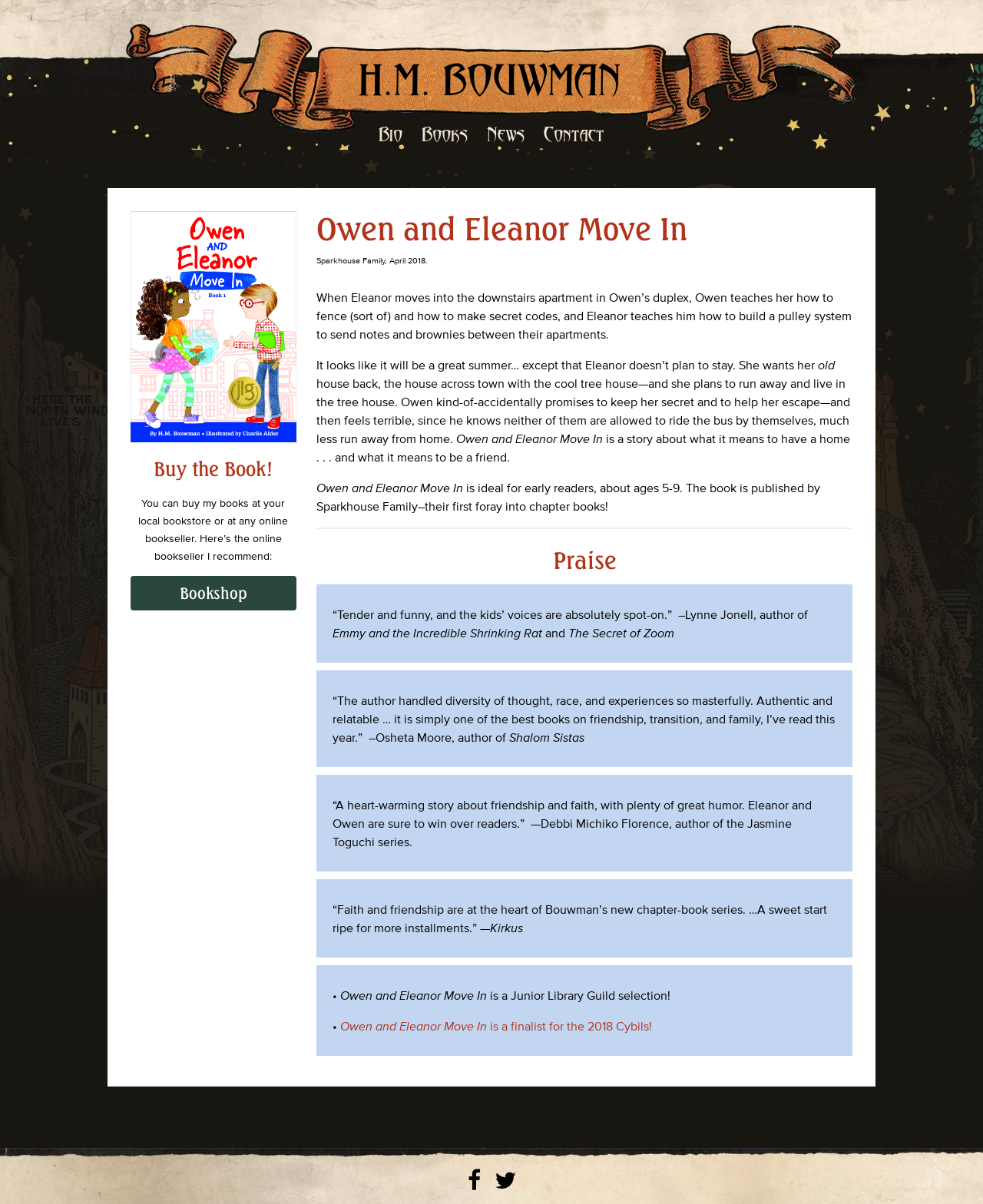Extract the main title from the webpage and generate its text.

Owen and Eleanor Move In